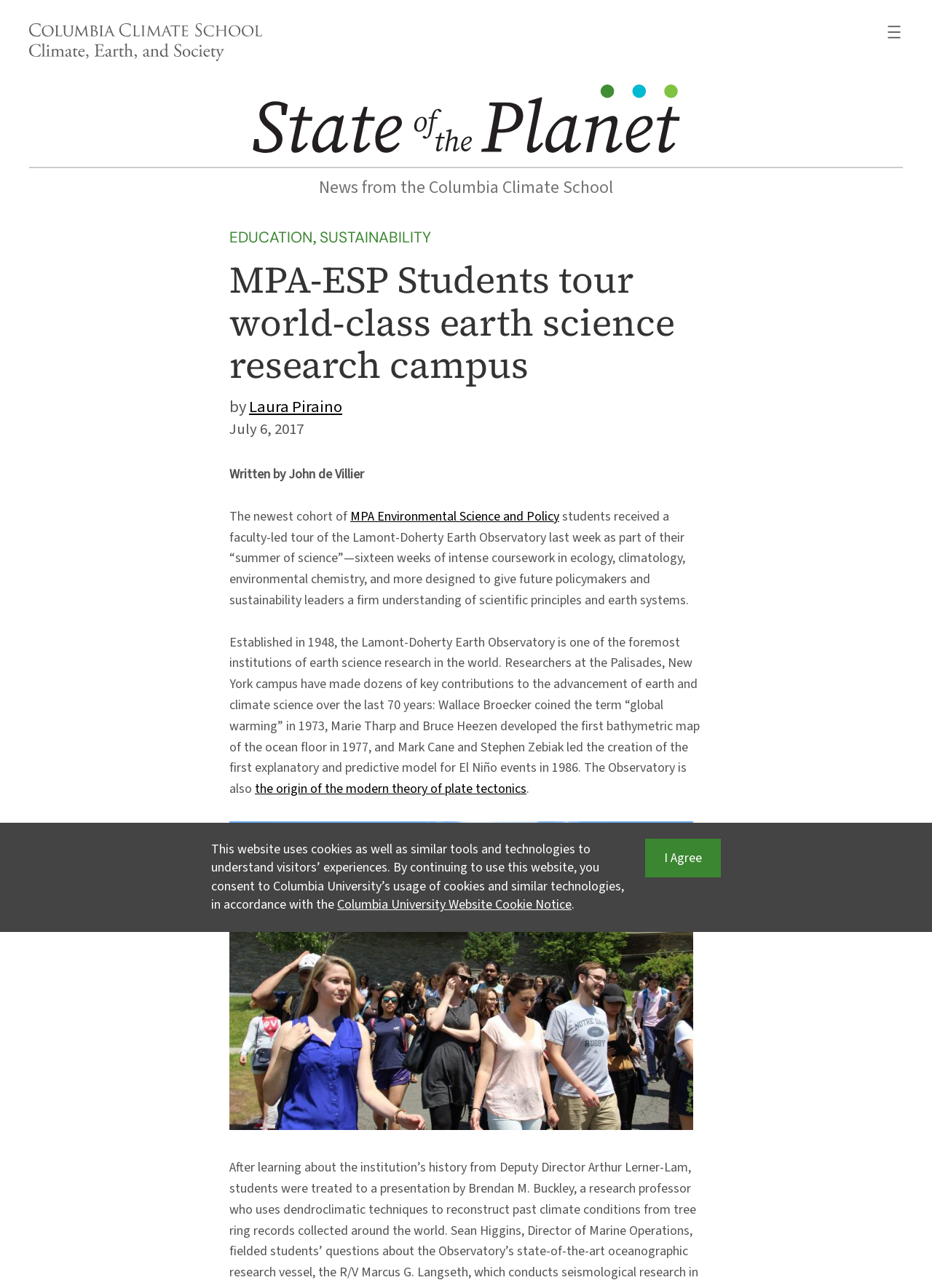Locate the bounding box coordinates of the clickable element to fulfill the following instruction: "Learn more about MPA Environmental Science and Policy". Provide the coordinates as four float numbers between 0 and 1 in the format [left, top, right, bottom].

[0.376, 0.394, 0.6, 0.408]